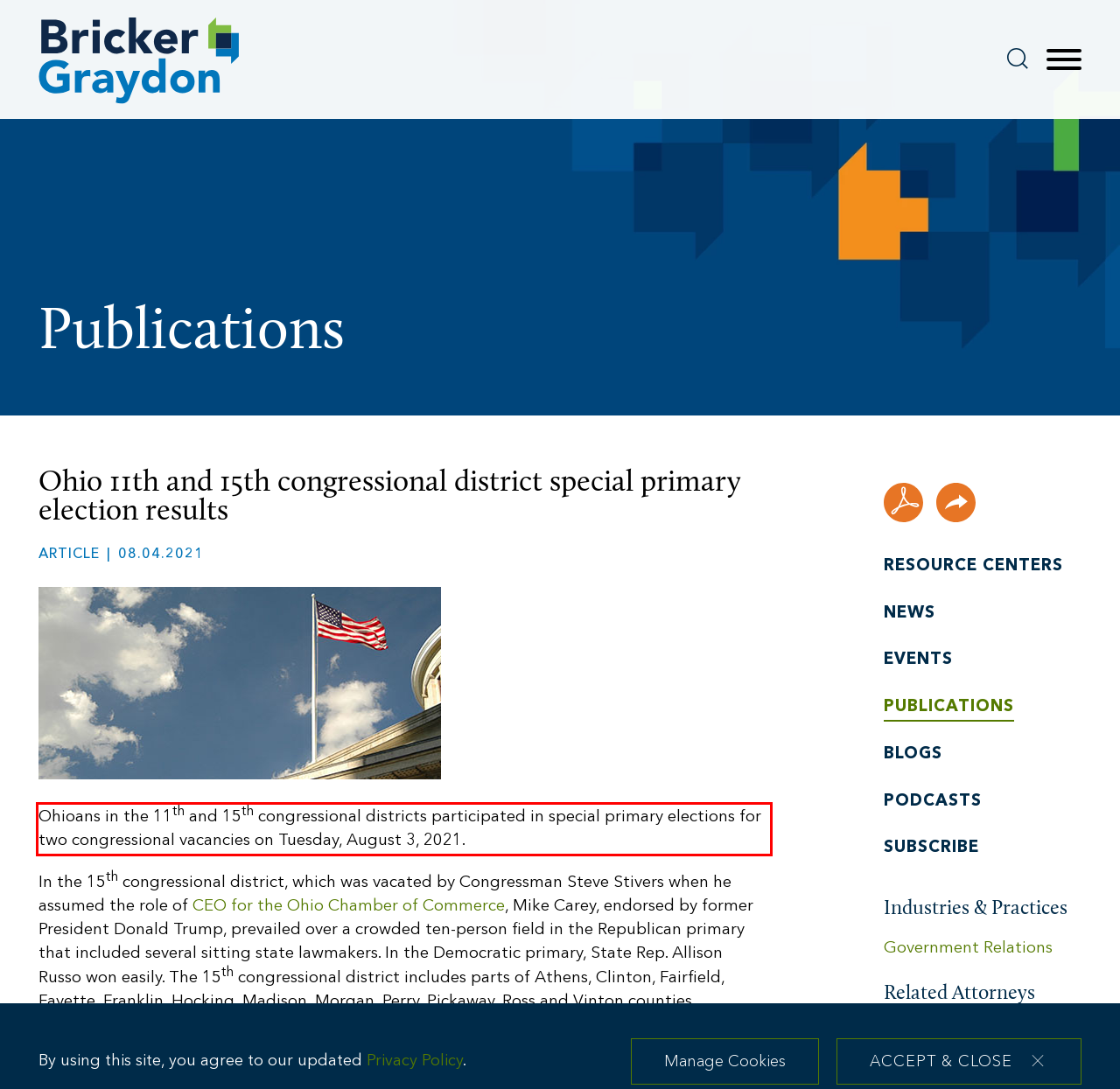The screenshot you have been given contains a UI element surrounded by a red rectangle. Use OCR to read and extract the text inside this red rectangle.

Ohioans in the 11th and 15th congressional districts participated in special primary elections for two congressional vacancies on Tuesday, August 3, 2021.